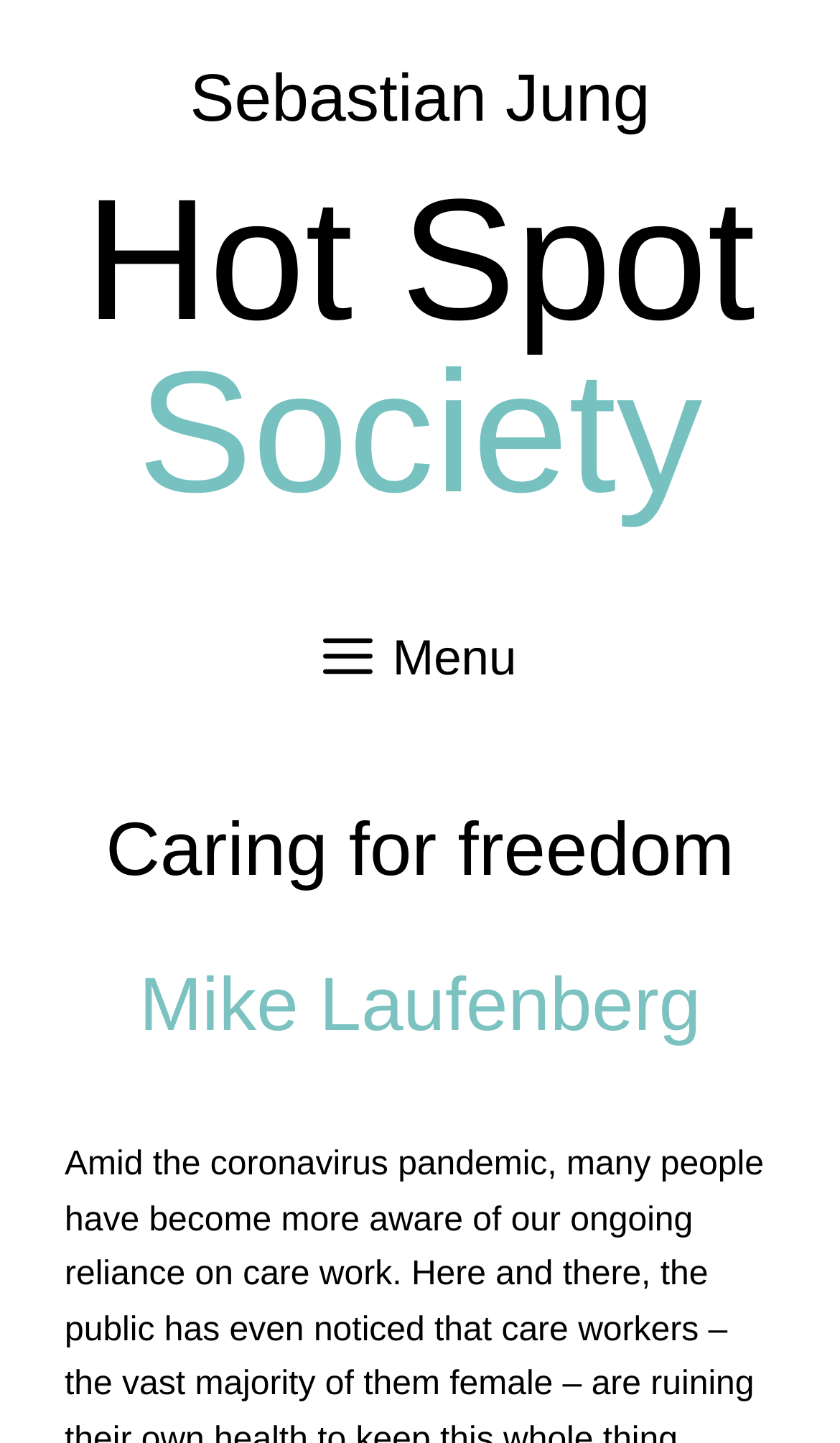Identify the bounding box coordinates of the HTML element based on this description: "Hot Spot Society".

[0.101, 0.113, 0.899, 0.366]